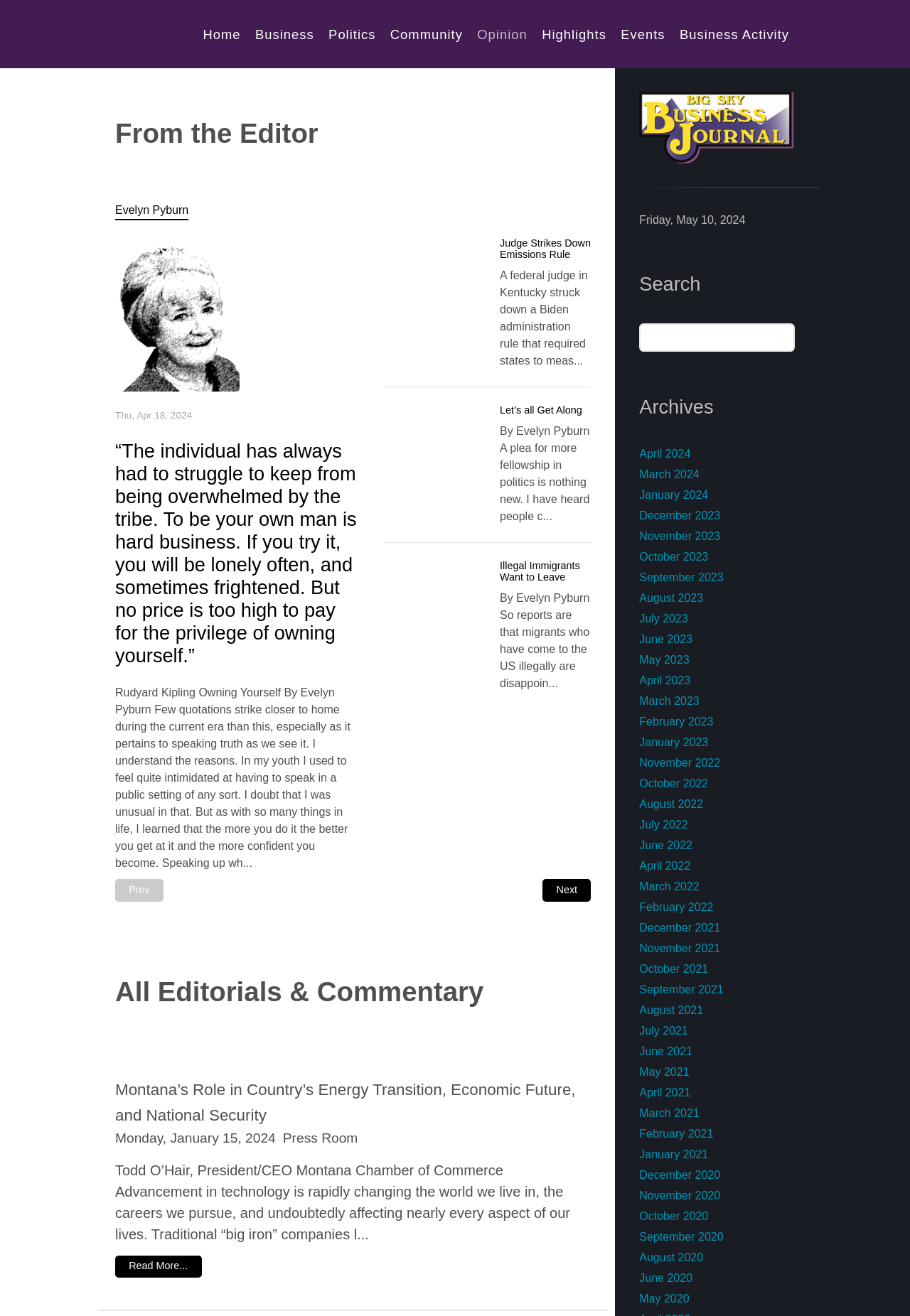Identify the bounding box coordinates of the region that should be clicked to execute the following instruction: "Click on the 'Next' button".

[0.596, 0.668, 0.649, 0.685]